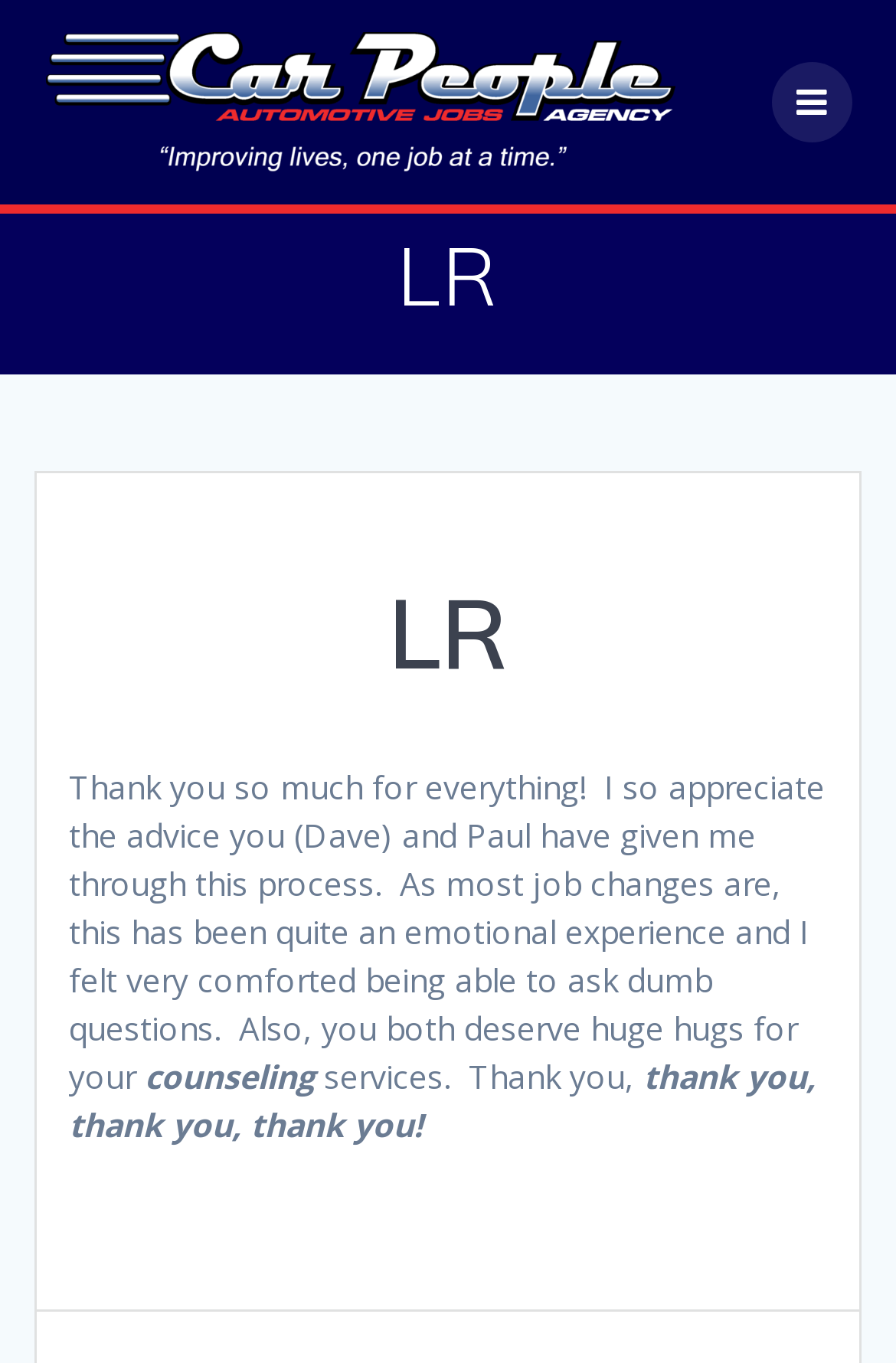What is the format of the testimonial?
Craft a detailed and extensive response to the question.

The format of the testimonial can be identified as a quote because it is a personal statement from a satisfied customer, enclosed in a block of text with a personal tone and language.